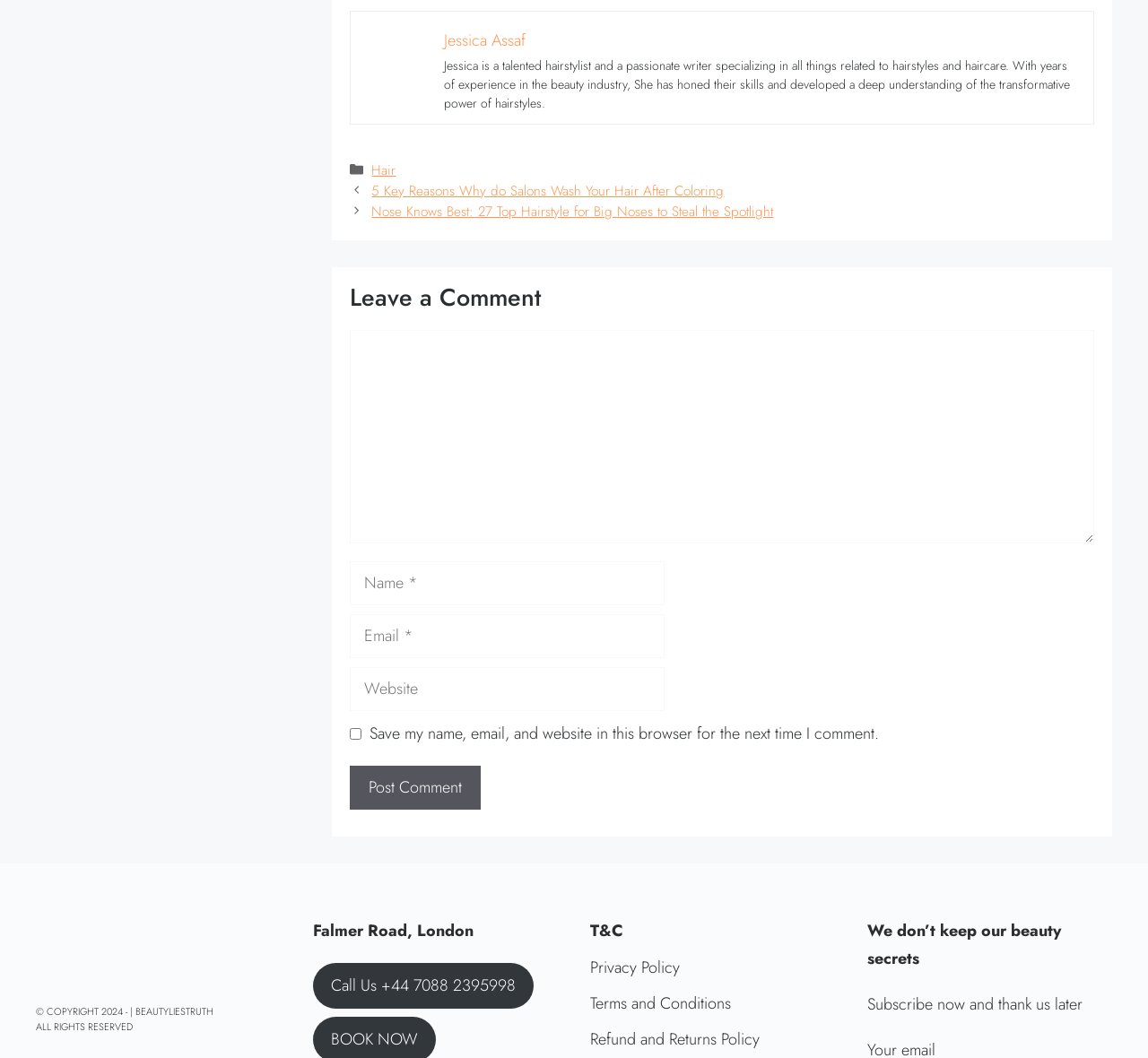Highlight the bounding box coordinates of the element that should be clicked to carry out the following instruction: "Get a free copy of the book". The coordinates must be given as four float numbers ranging from 0 to 1, i.e., [left, top, right, bottom].

None